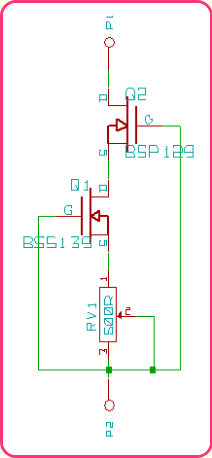What type of MOSFETs are suitable for this application?
Please provide a detailed answer to the question.

The overall design of the MOSFET current source circuit suggests a high-power application suitable for scenarios that require stable current output, aligning with the characteristics of depletion mode MOSFETs as noted in the surrounding text.